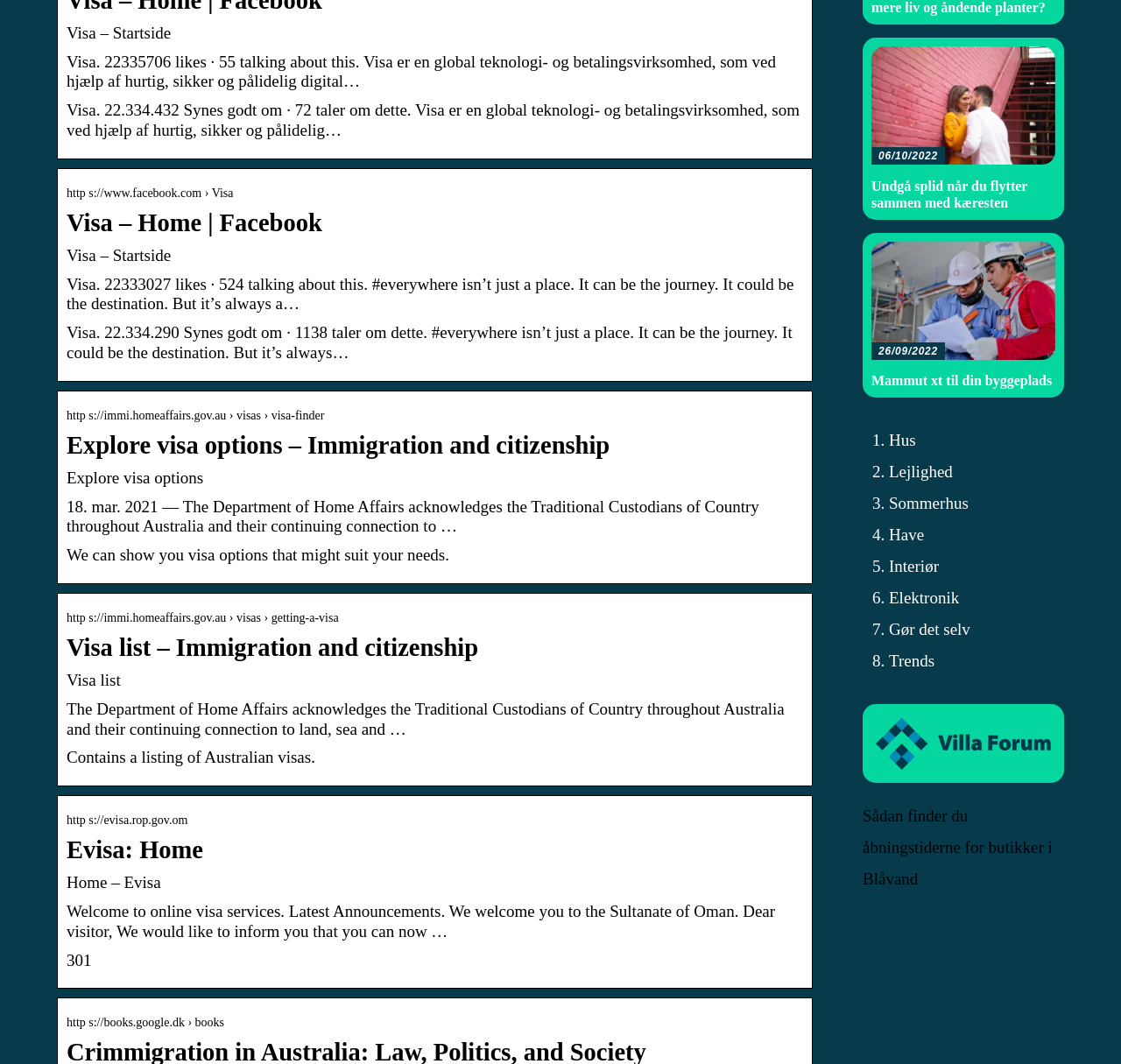What is the name of the company?
Please provide a single word or phrase as the answer based on the screenshot.

Visa